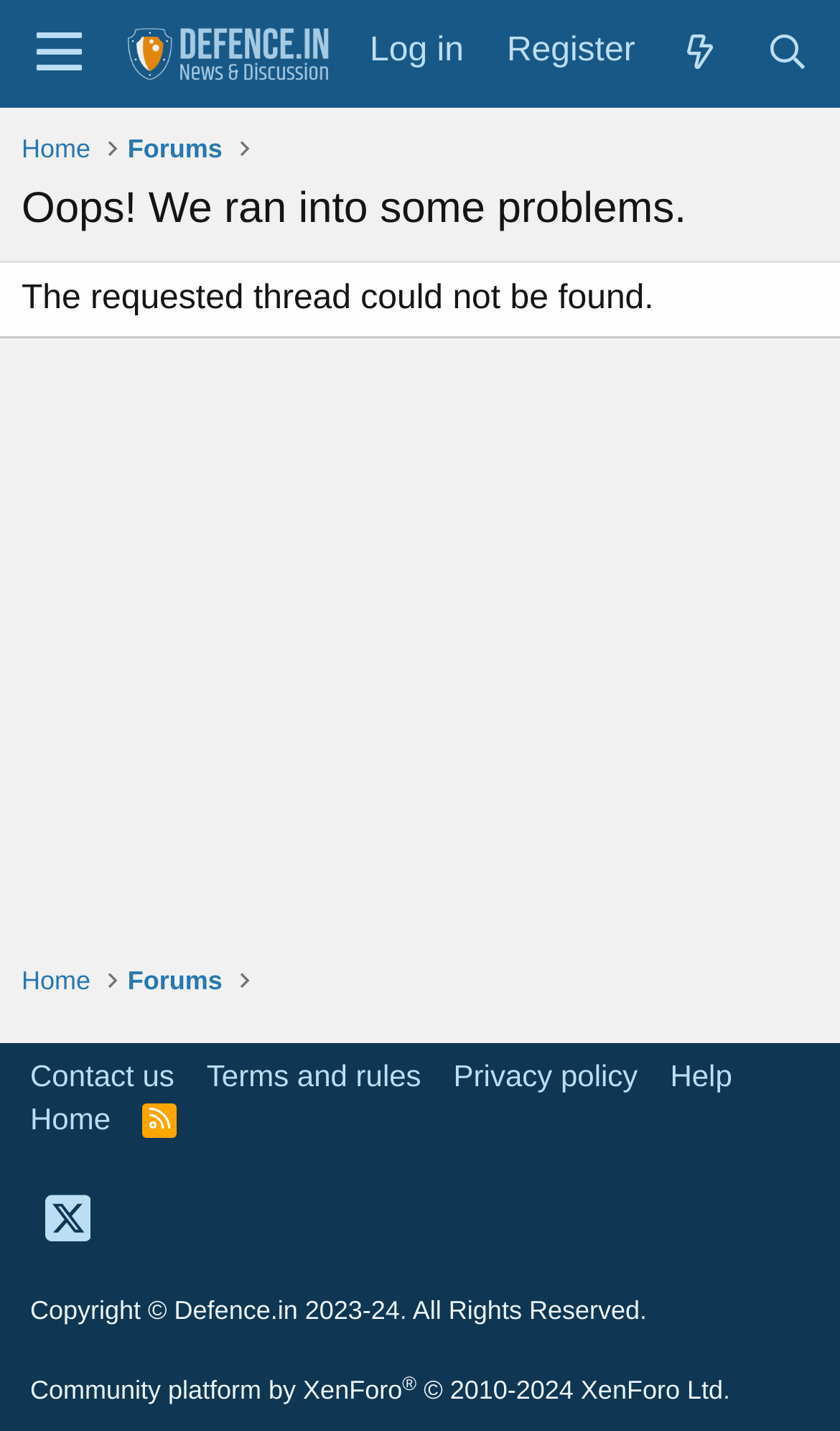Please determine the bounding box coordinates for the element with the description: "parent_node: Log in aria-label="Menu"".

[0.01, 0.0, 0.13, 0.075]